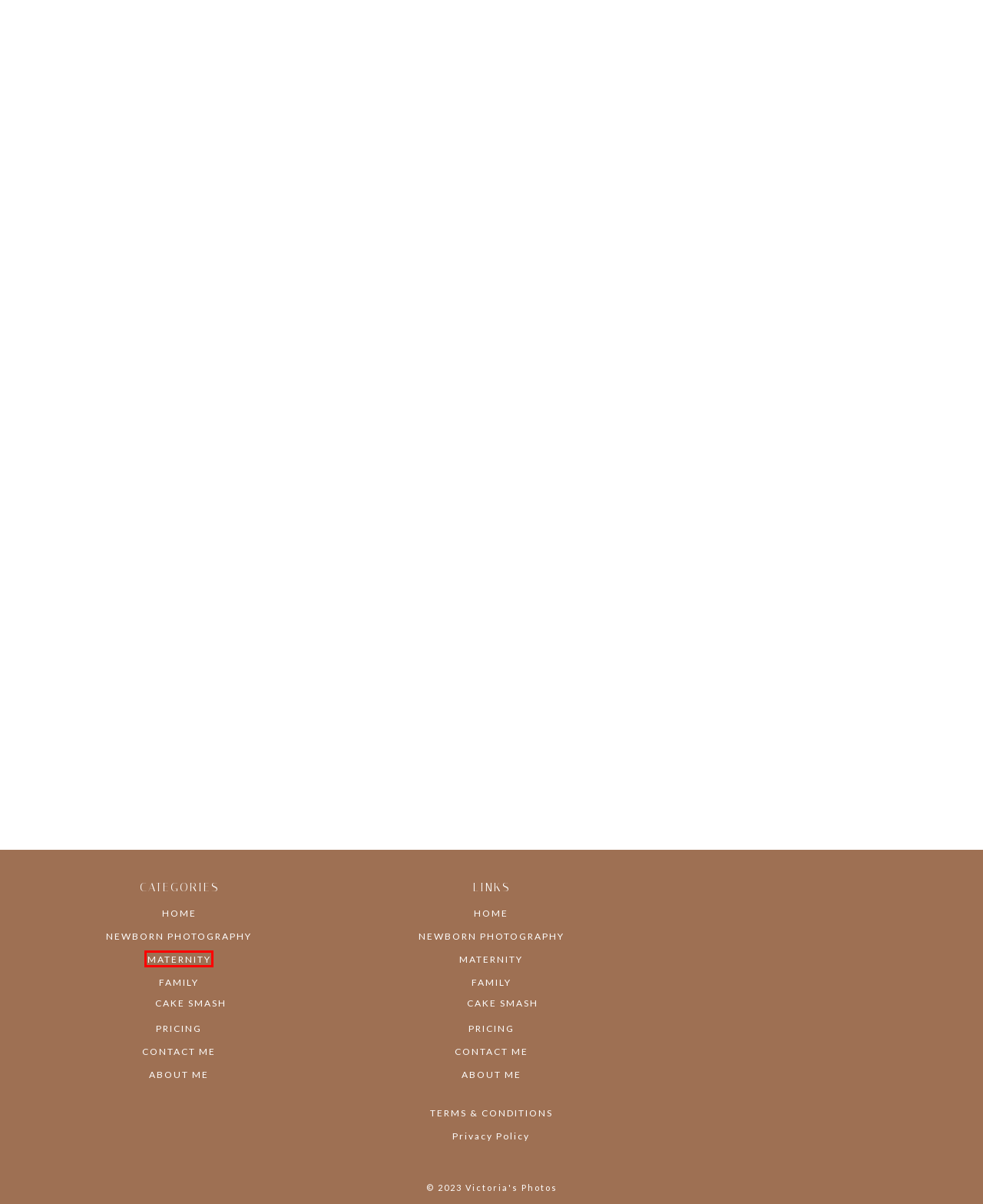With the provided webpage screenshot containing a red bounding box around a UI element, determine which description best matches the new webpage that appears after clicking the selected element. The choices are:
A. Baby Photoshoot in Preston, Lancashire - Victoria's Photos
B. FAMILY Archives - Victoria's Photos
C. NEWBORN PHOTOGRAPHY PRESTON | Baby Photoshoot | Victoria's Photos
D. MATERNITY PHOTOGRAPHY PRESTON - Victoria's Photos
E. TERMS & CONDITIONS - Victoria's Photos
F. CONTACT ME - Victoria's Photos
G. Privacy Policy - Victoria's Photos
H. Mini Christmas Photoshoot - Preston, Lancashire

D